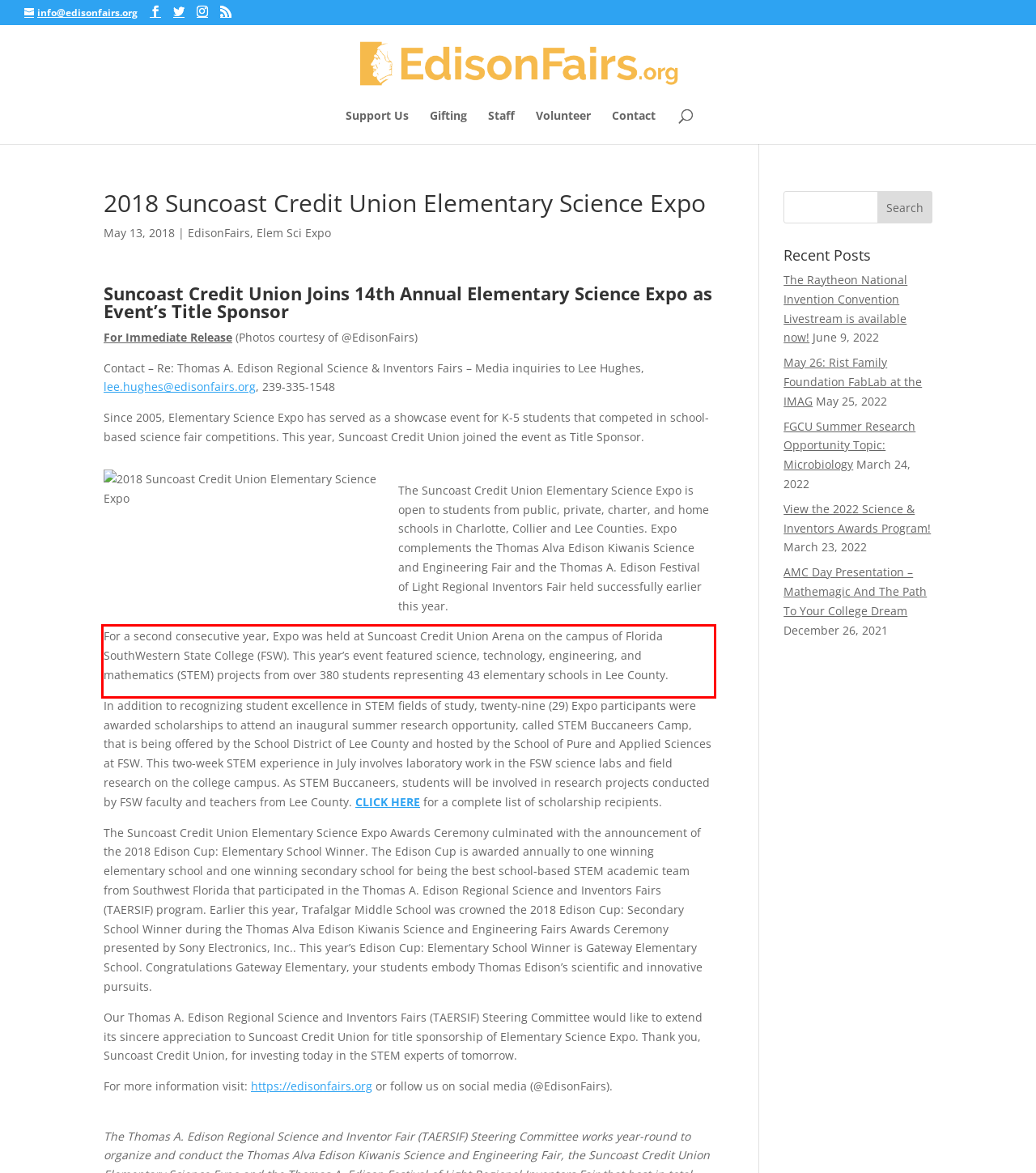Using the provided webpage screenshot, identify and read the text within the red rectangle bounding box.

For a second consecutive year, Expo was held at Suncoast Credit Union Arena on the campus of Florida SouthWestern State College (FSW). This year’s event featured science, technology, engineering, and mathematics (STEM) projects from over 380 students representing 43 elementary schools in Lee County.